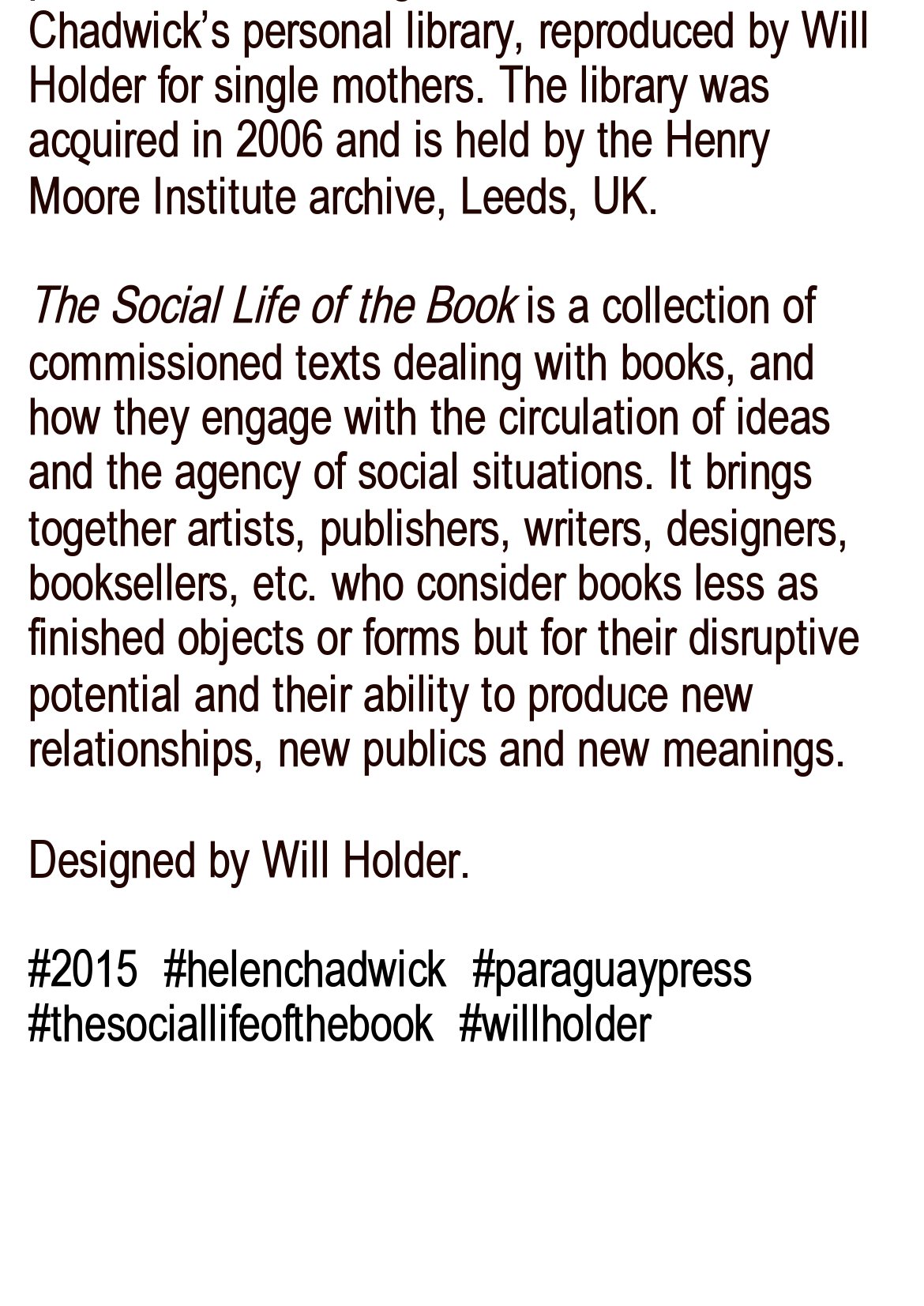Kindly respond to the following question with a single word or a brief phrase: 
What is the main topic of this collection?

books